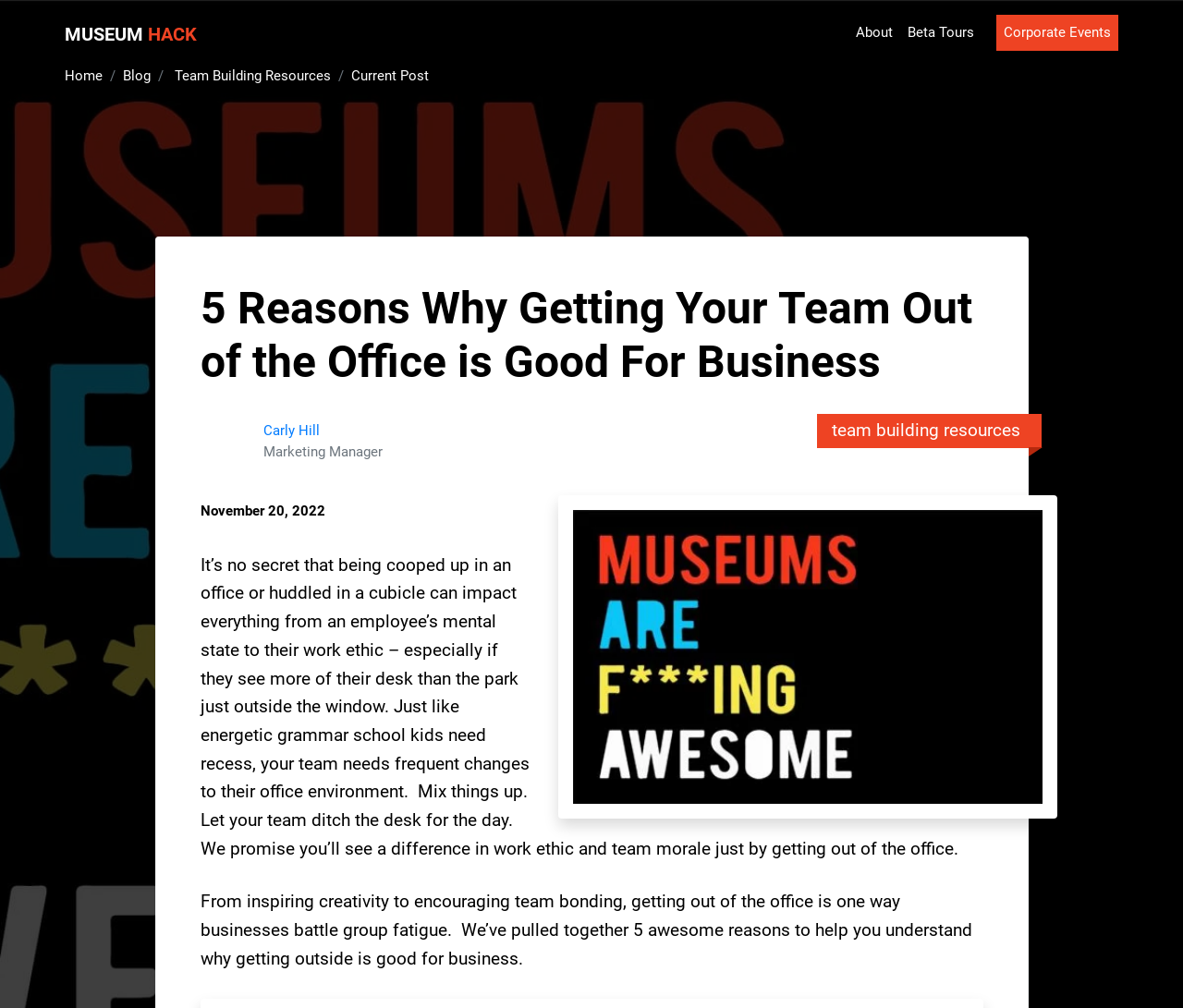Could you specify the bounding box coordinates for the clickable section to complete the following instruction: "Explore 'Corporate Events'"?

[0.842, 0.015, 0.945, 0.05]